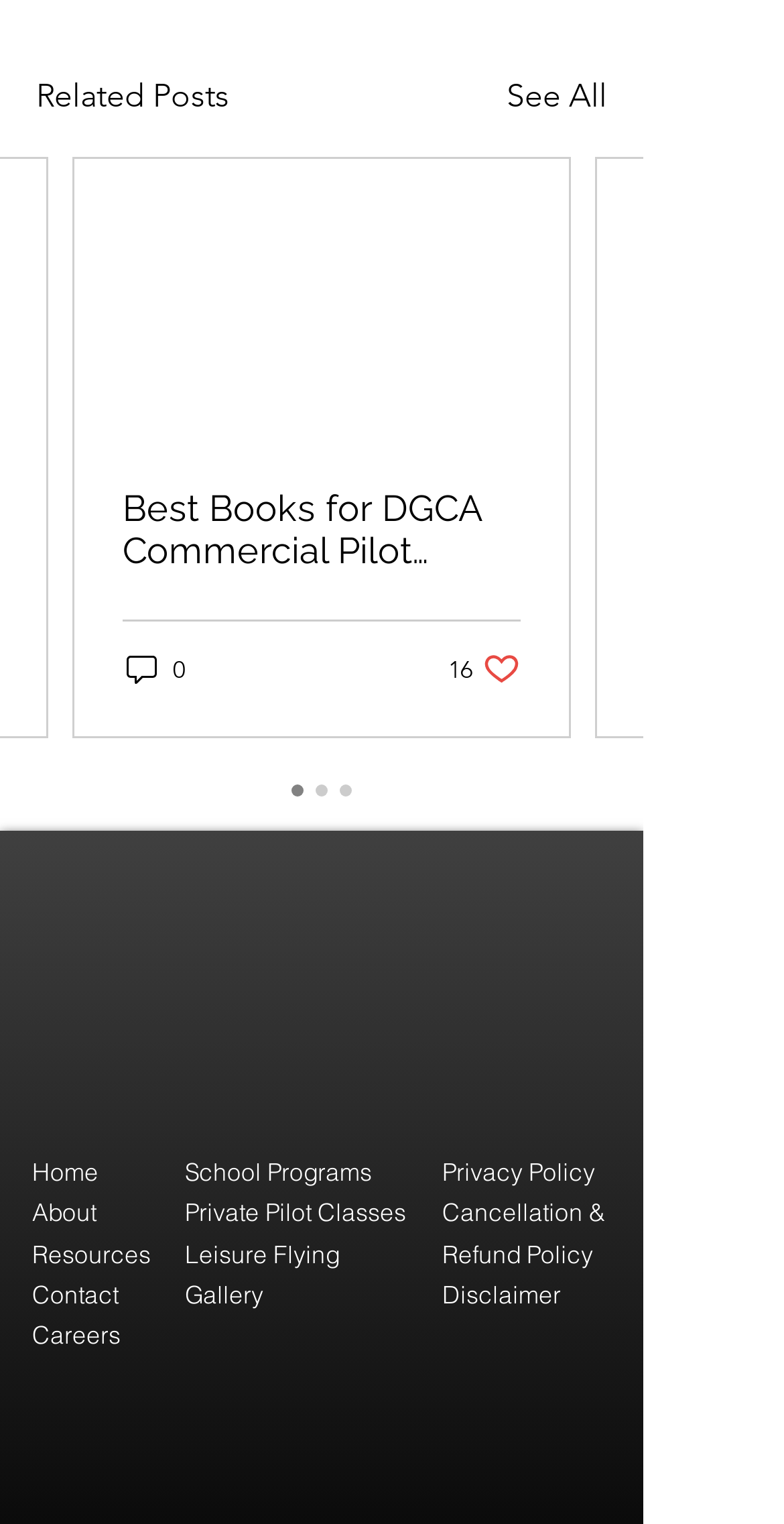What is the title of the related posts section?
Please provide a comprehensive answer based on the visual information in the image.

The title of the related posts section can be found at the top of the webpage, with a bounding box of [0.046, 0.048, 0.292, 0.08]. It is a heading element with the text 'Related Posts'.